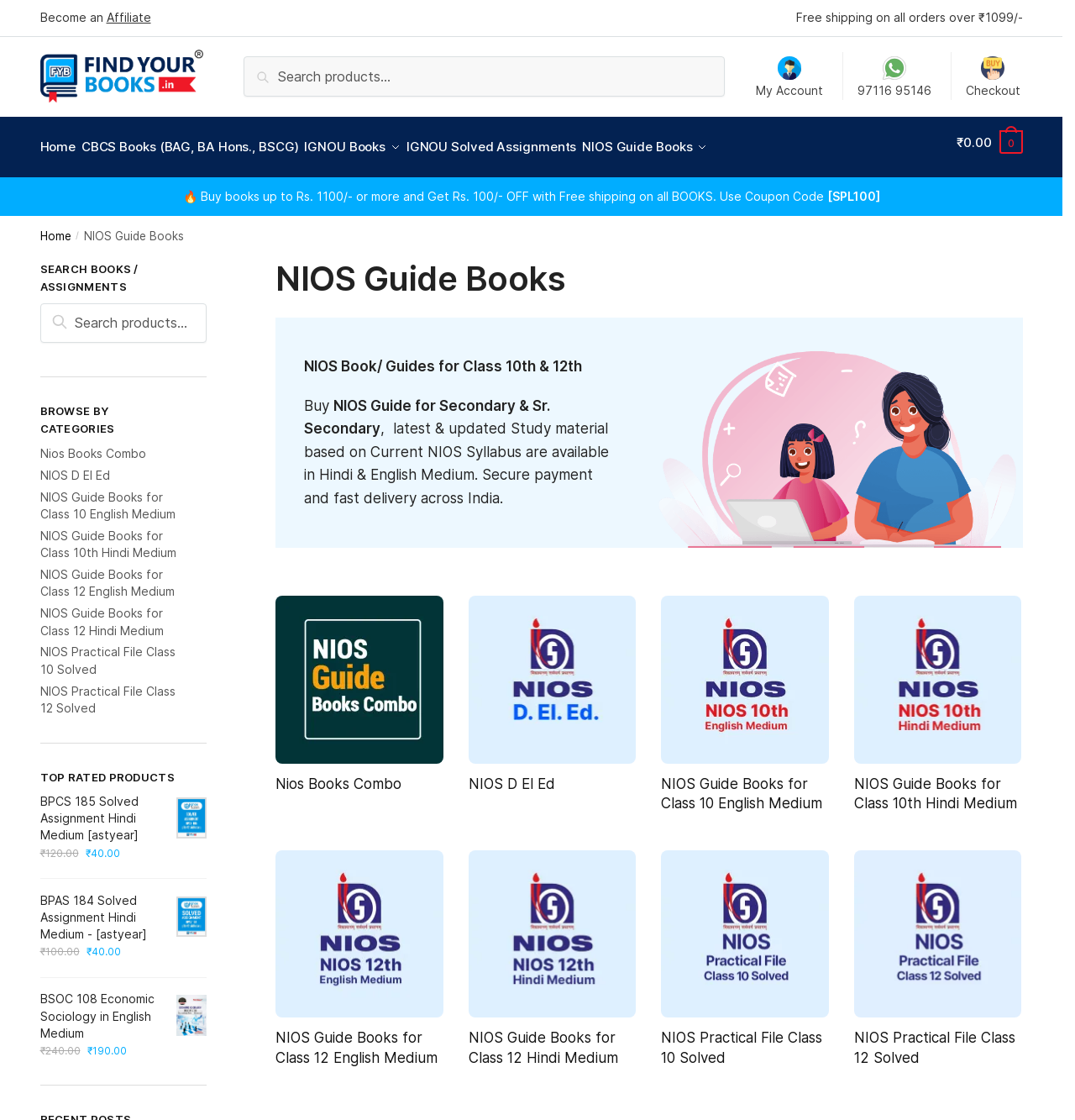Please specify the bounding box coordinates of the clickable section necessary to execute the following command: "Explore May 2024 archives".

None